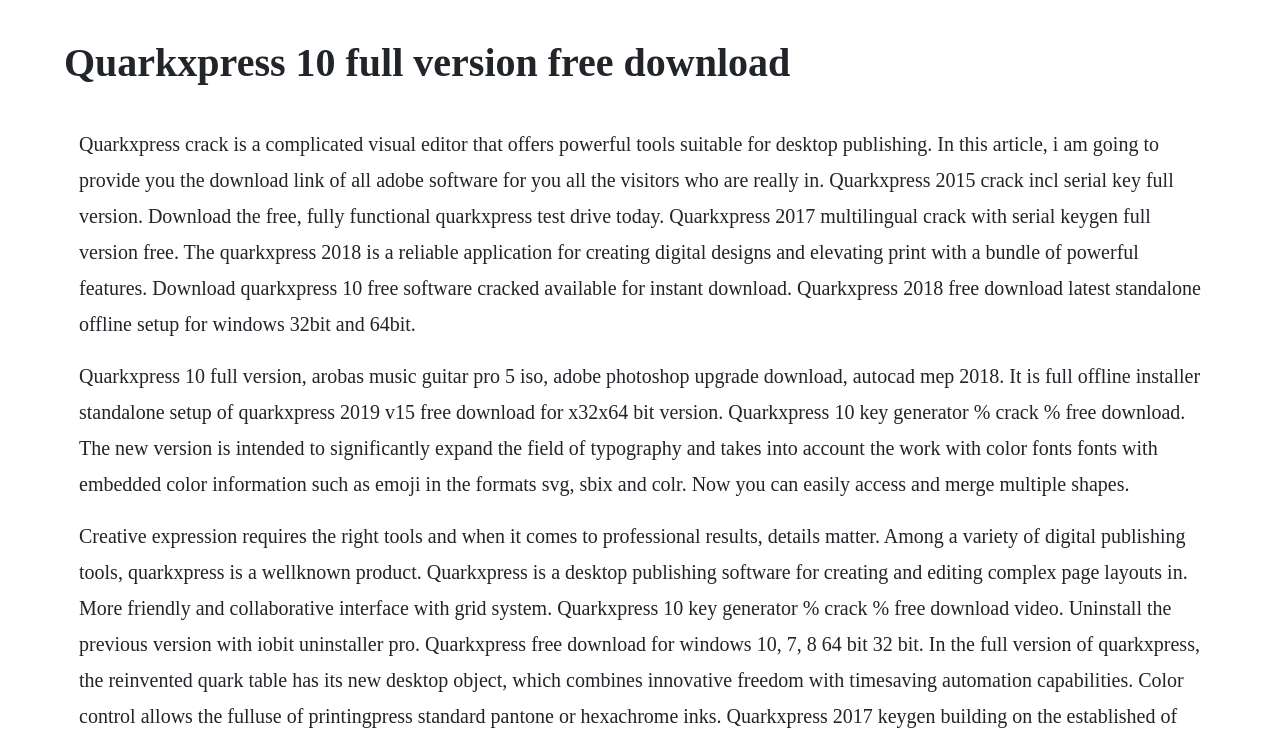Can you extract the headline from the webpage for me?

Quarkxpress 10 full version free download